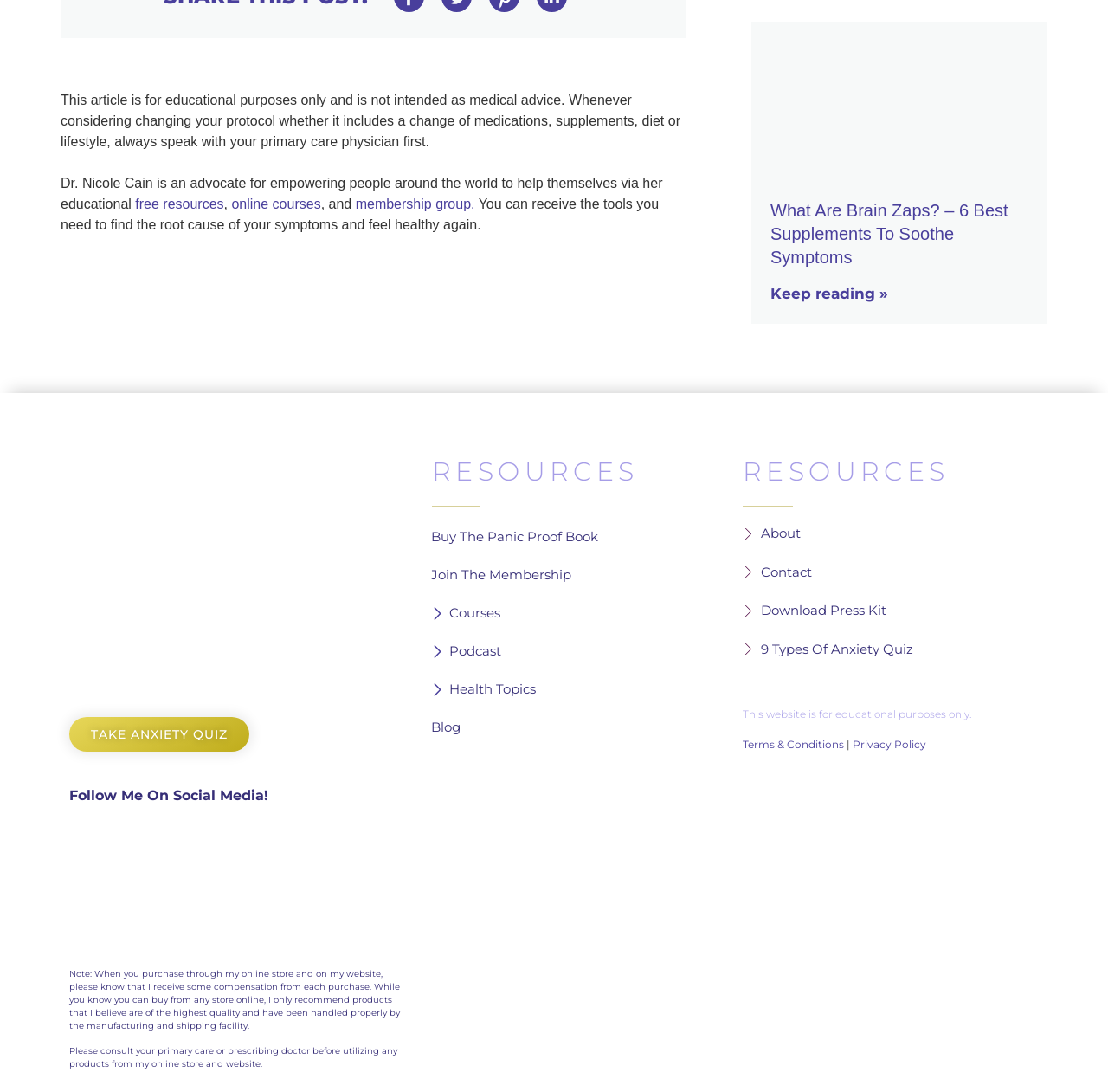Please determine the bounding box coordinates of the clickable area required to carry out the following instruction: "Read about Dr. Nicole Cain". The coordinates must be four float numbers between 0 and 1, represented as [left, top, right, bottom].

[0.122, 0.18, 0.202, 0.194]